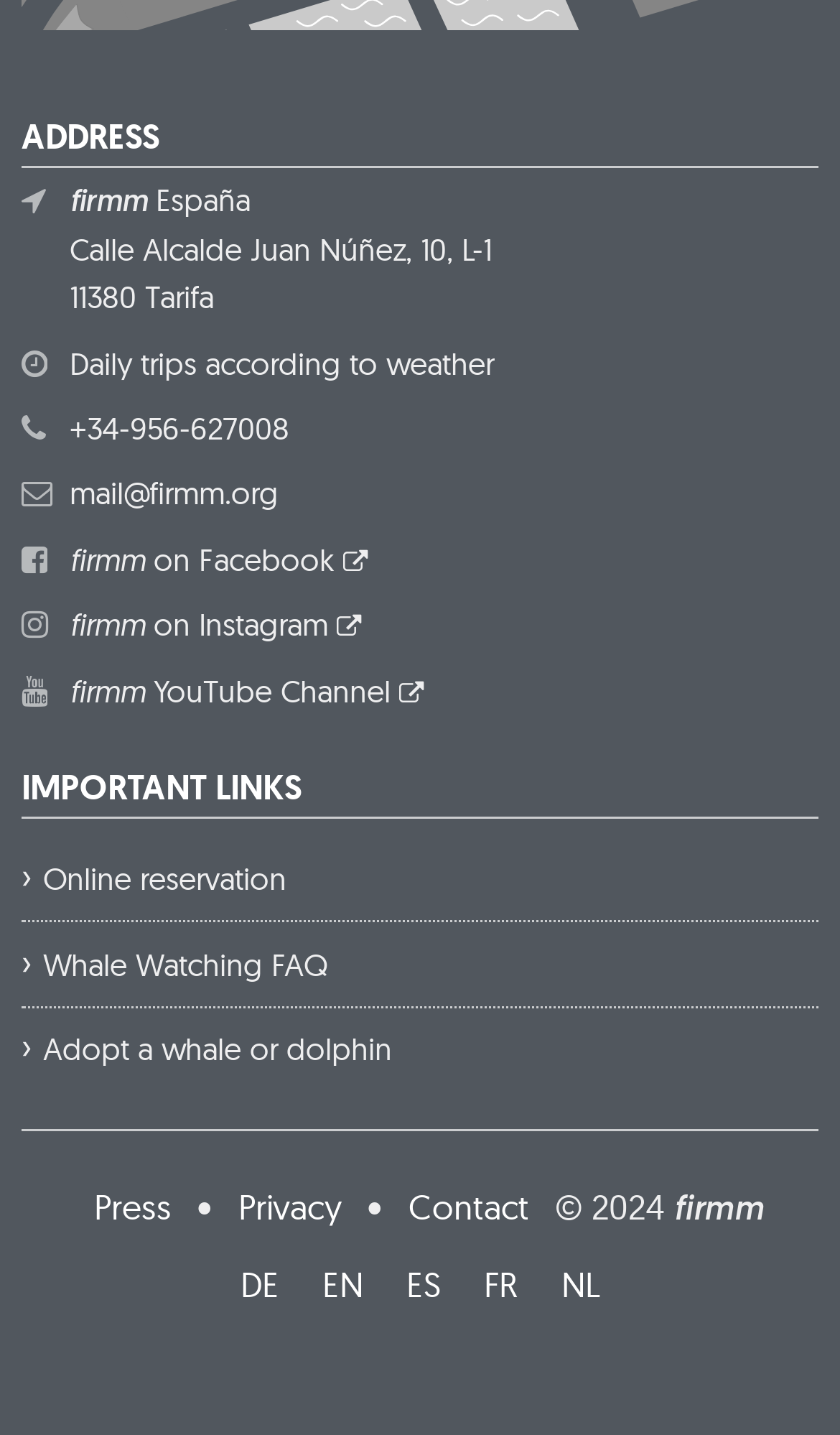Given the element description "Adopt a whale or dolphin" in the screenshot, predict the bounding box coordinates of that UI element.

[0.051, 0.718, 0.467, 0.745]